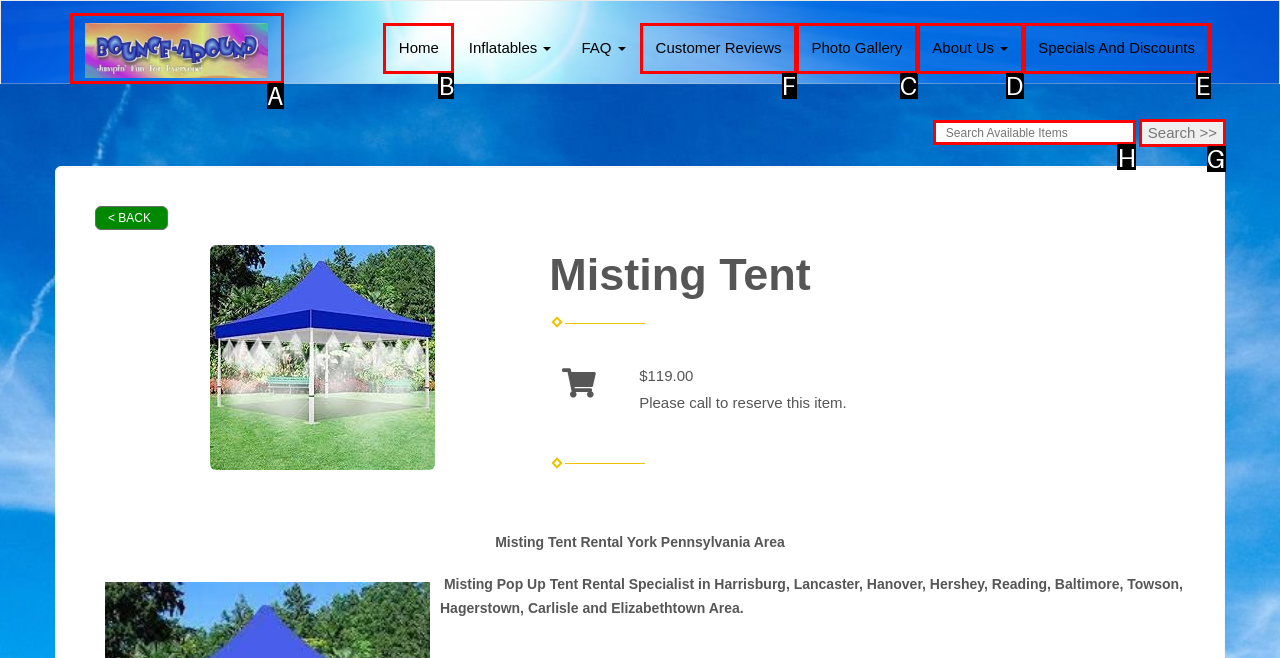Select the letter associated with the UI element you need to click to perform the following action: View customer reviews
Reply with the correct letter from the options provided.

F